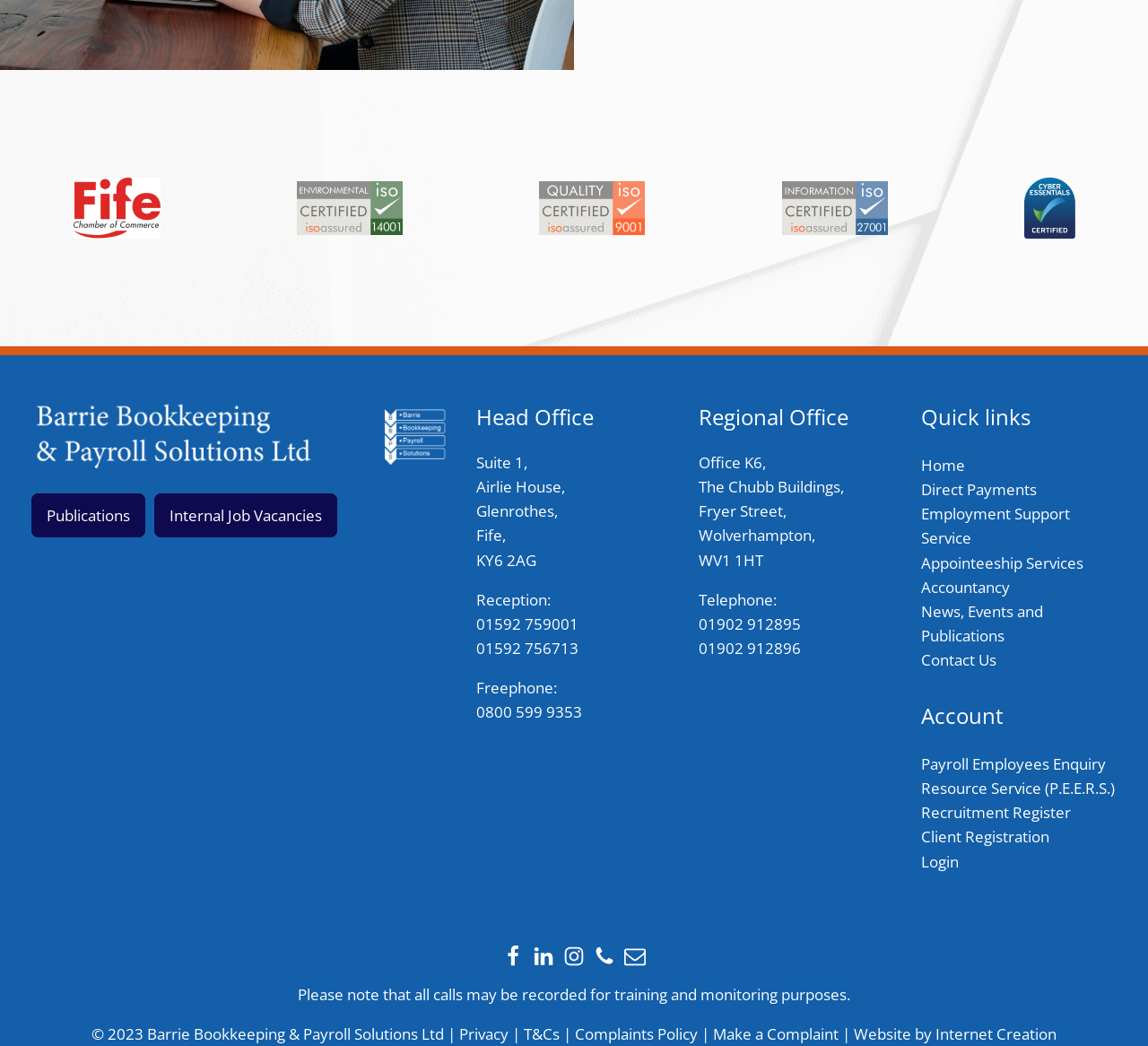Identify the bounding box coordinates for the element you need to click to achieve the following task: "Click on the 'Publications' link". The coordinates must be four float values ranging from 0 to 1, formatted as [left, top, right, bottom].

[0.027, 0.471, 0.127, 0.514]